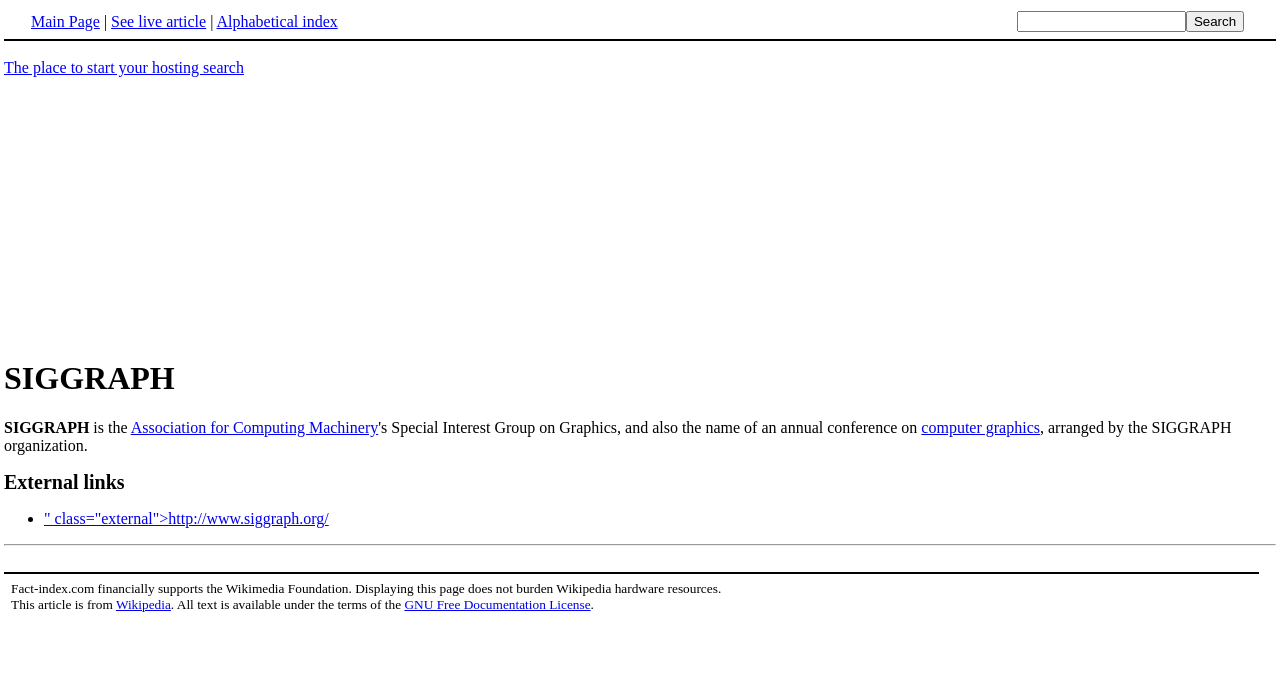Identify the bounding box coordinates for the region of the element that should be clicked to carry out the instruction: "Search for something". The bounding box coordinates should be four float numbers between 0 and 1, i.e., [left, top, right, bottom].

[0.794, 0.016, 0.926, 0.046]